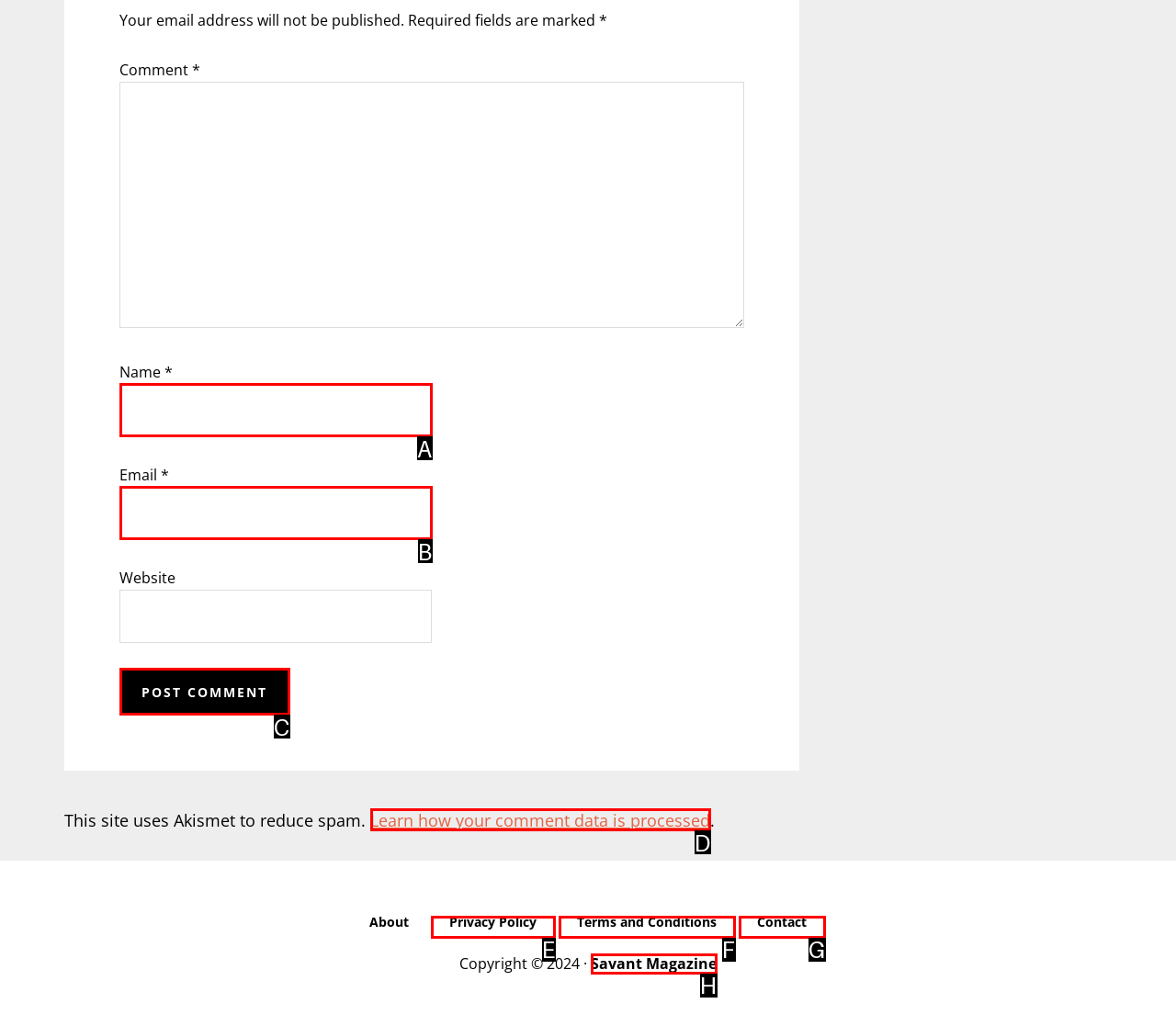Choose the HTML element that aligns with the description: parent_node: Email * aria-describedby="email-notes" name="email". Indicate your choice by stating the letter.

B